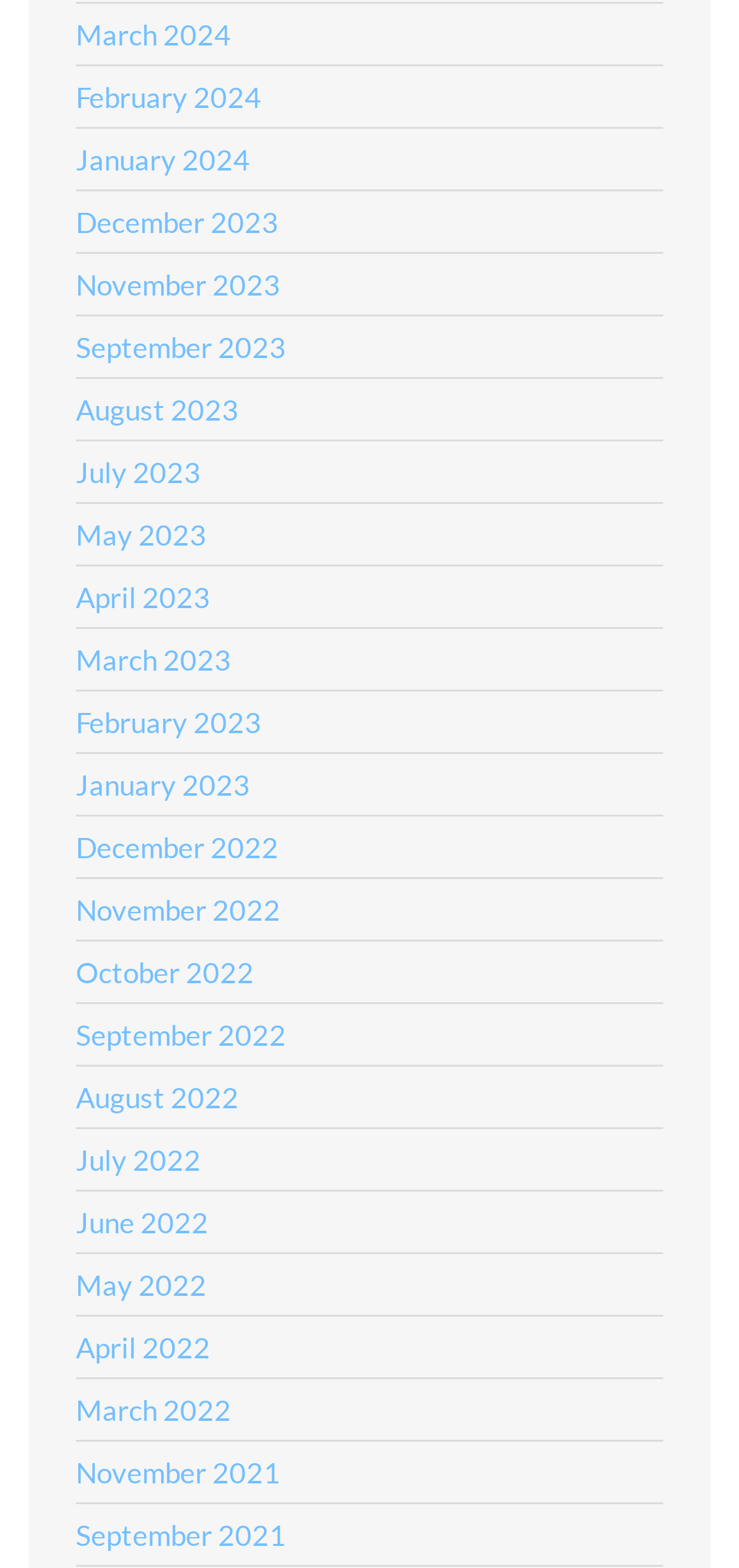Are the months listed in chronological order?
Using the visual information from the image, give a one-word or short-phrase answer.

Yes